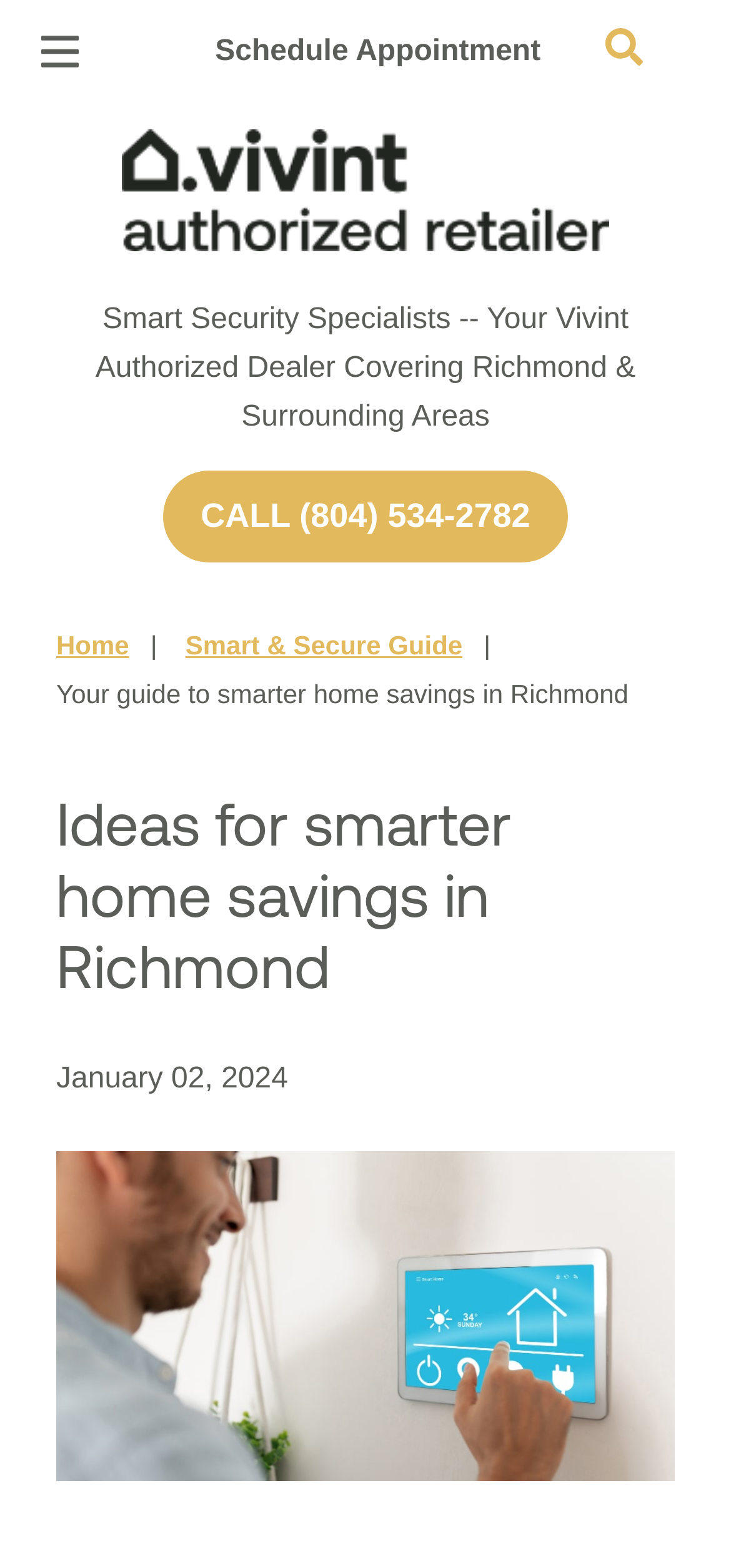Provide your answer in one word or a succinct phrase for the question: 
What is the phone number to call for Vivint services?

(804) 534-2782